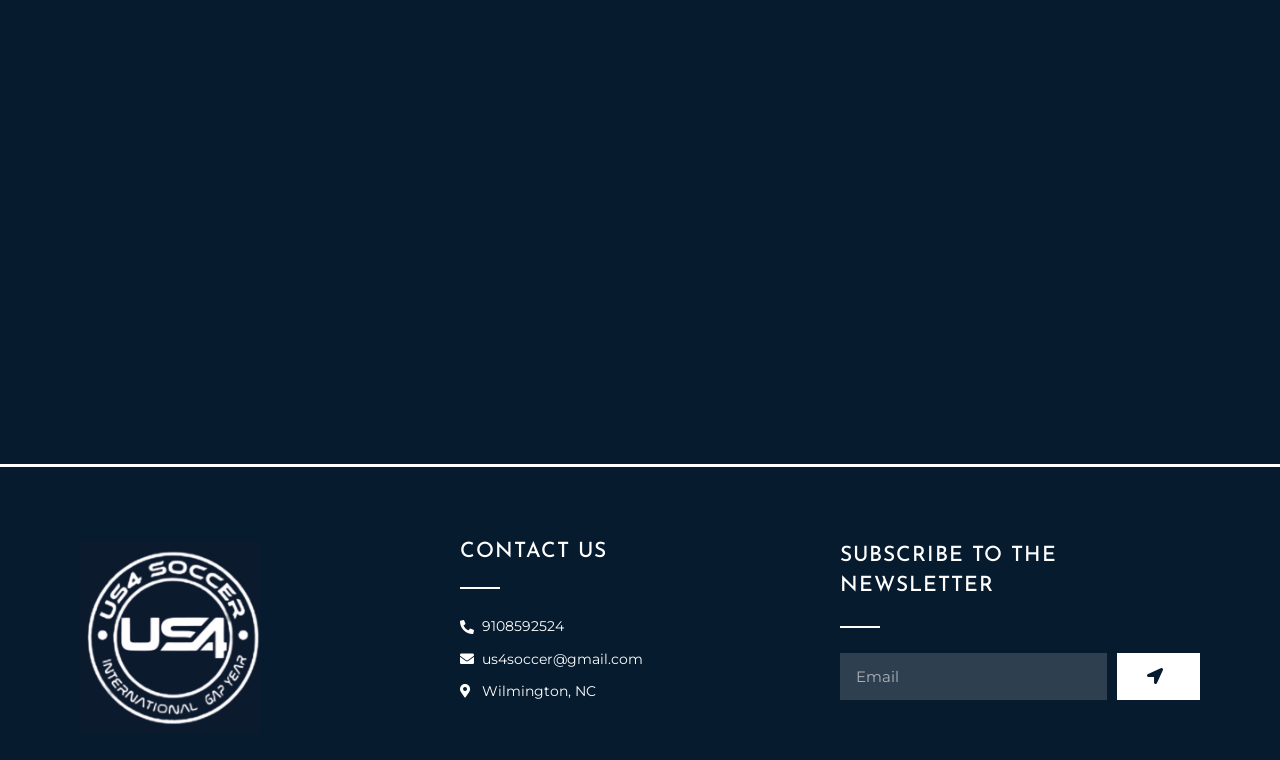Provide the bounding box coordinates in the format (top-left x, top-left y, bottom-right x, bottom-right y). All values are floating point numbers between 0 and 1. Determine the bounding box coordinate of the UI element described as: Attachment_1622827175 (1)

[0.357, 0.159, 0.643, 0.48]